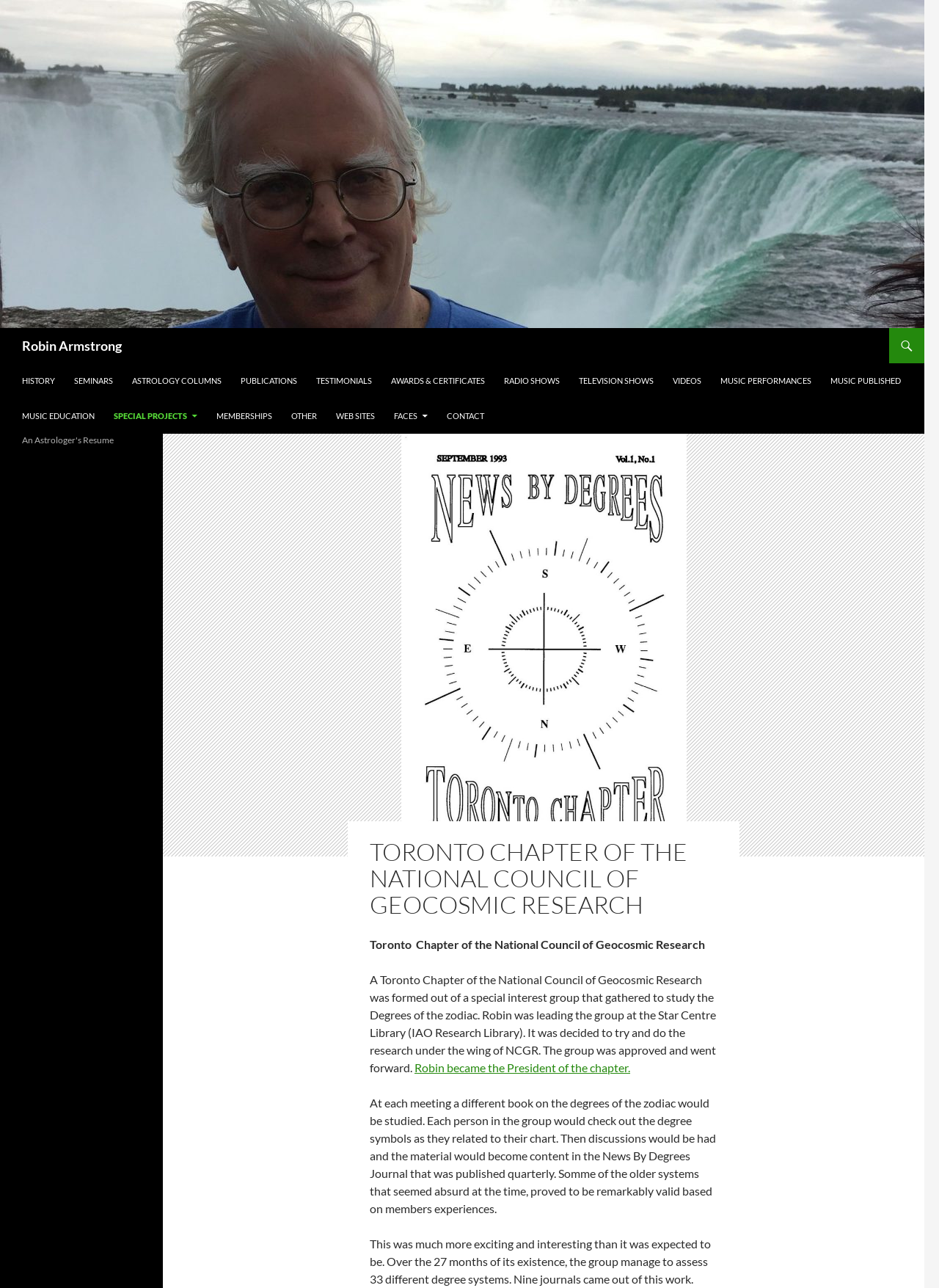Explain in detail what you observe on this webpage.

The webpage is about the Toronto Chapter of the National Council of Geocosmic Research, with a focus on its history and activities. At the top of the page, there is a prominent image of Robin Armstrong, accompanied by a link to his name. Below this, there is a heading with his name, followed by a link to search and a "SKIP TO CONTENT" link.

The main navigation menu is located below, consisting of 14 links to different sections, including "HISTORY", "SEMINARS", "ASTROLOGY COLUMNS", and others. These links are arranged horizontally, taking up most of the width of the page.

Further down, there is a header section with a large heading that reads "TORONTO CHAPTER OF THE NATIONAL COUNCIL OF GEOCOSMIC RESEARCH". Below this, there is a block of text that describes the formation of the chapter, led by Robin Armstrong, and its activities, including the study of the degrees of the zodiac and the publication of a quarterly journal.

There is also a link to a section about Robin becoming the President of the chapter, and another block of text that discusses the chapter's meetings and the validation of older astrological systems based on members' experiences.

Finally, there is a heading that reads "An Astrologer's Resume", which appears to be a separate section or page.